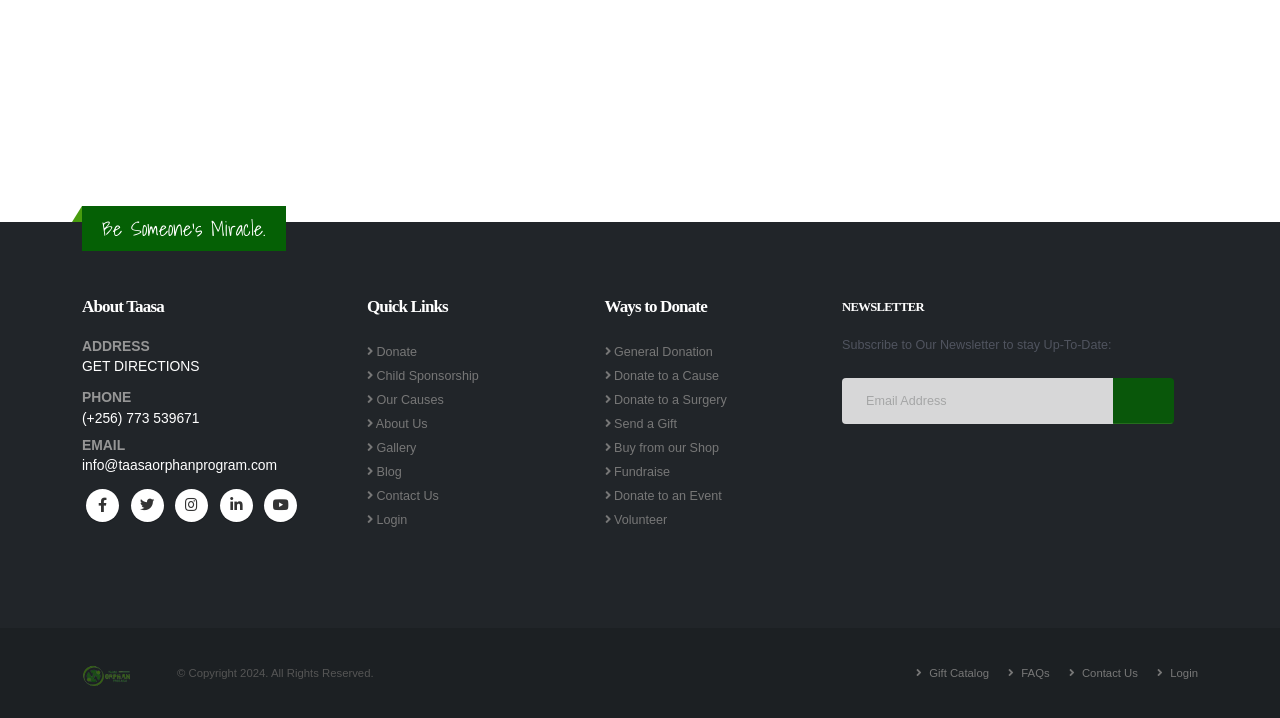Analyze the image and deliver a detailed answer to the question: How many ways to donate are listed?

The 'Ways to Donate' section lists 7 ways to donate, including General Donation, Donate to a Cause, Donate to a Surgery, Send a Gift, Buy from our Shop, Fundraise, and Donate to an Event.